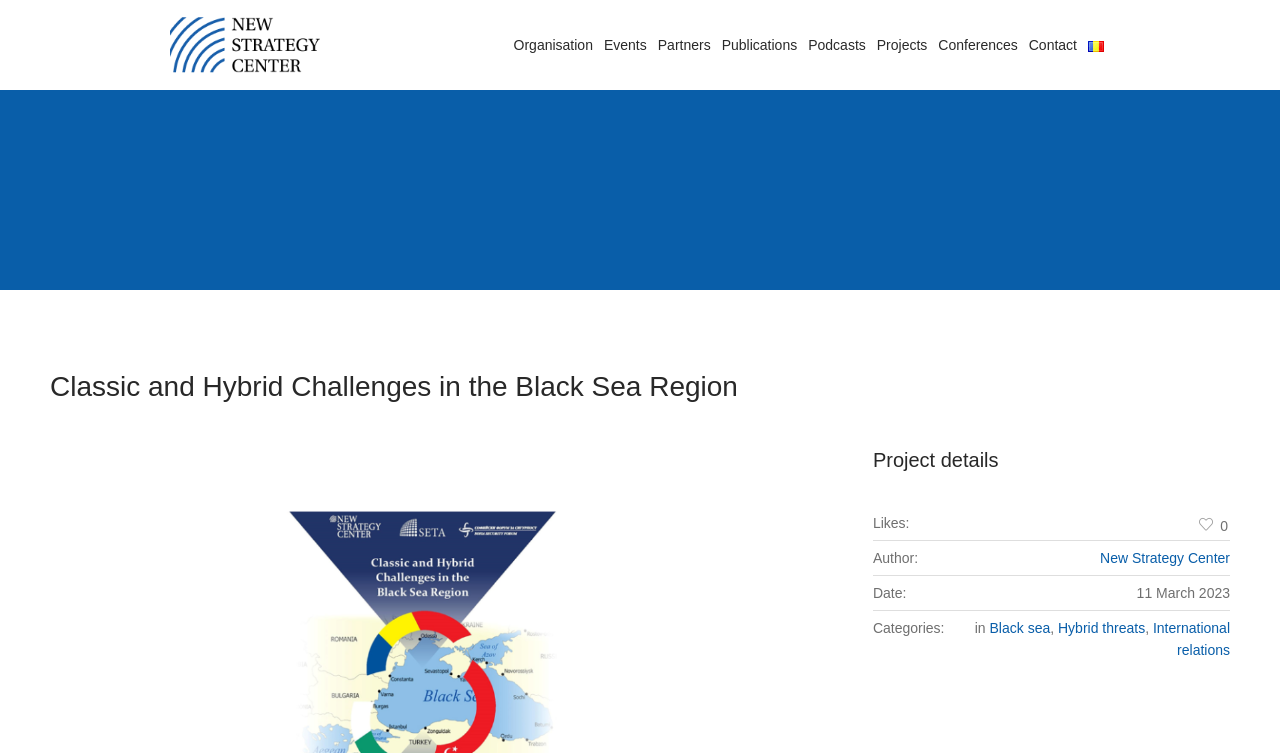Return the bounding box coordinates of the UI element that corresponds to this description: "0". The coordinates must be given as four float numbers in the range of 0 and 1, [left, top, right, bottom].

[0.936, 0.684, 0.961, 0.705]